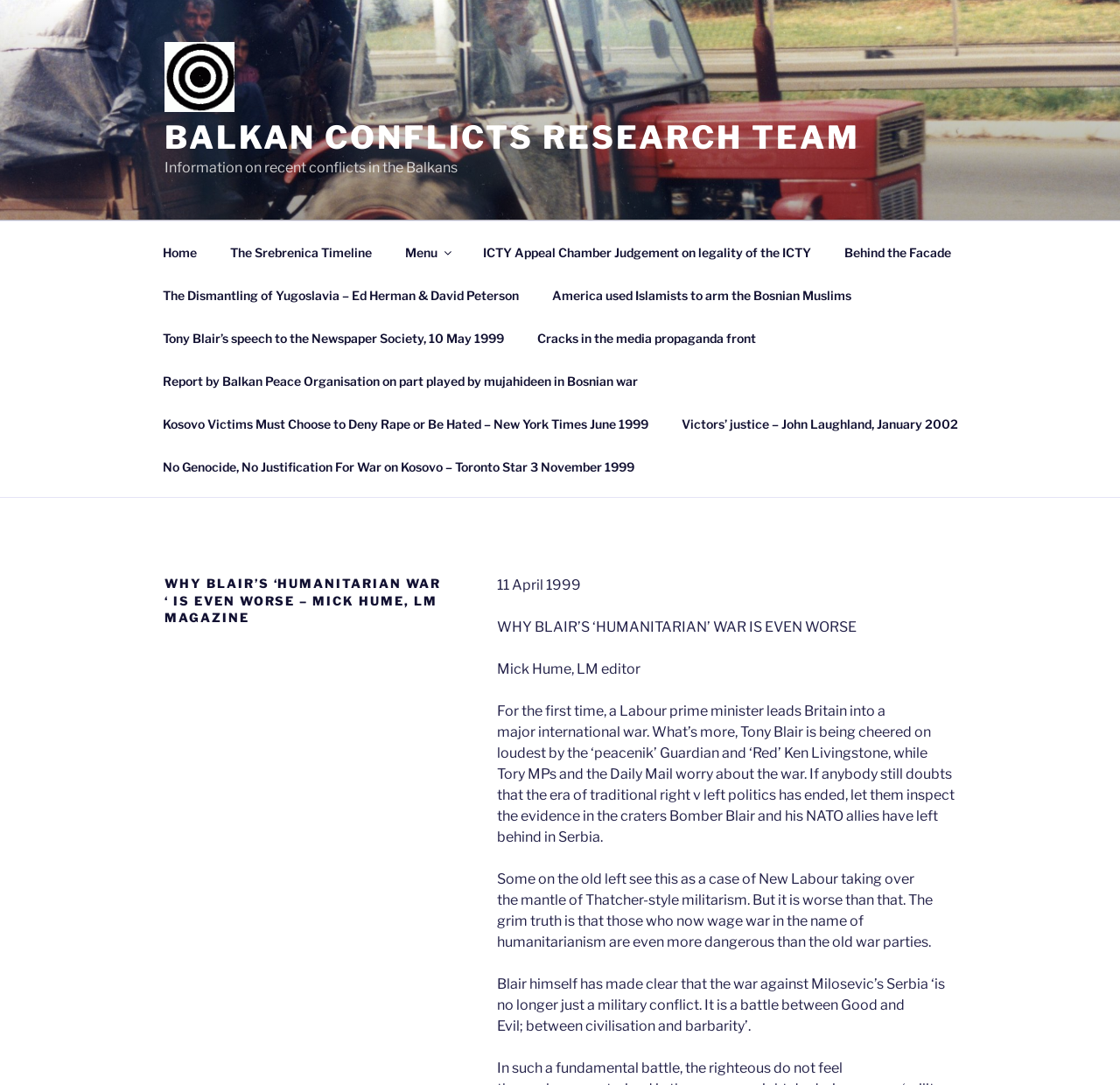Articulate a complete and detailed caption of the webpage elements.

This webpage appears to be an article from LM Magazine, published on April 11, 1999, written by Mick Hume, the editor of LM Magazine. The article's title is "Why Blair's 'Humanitarian War' is even worse". 

At the top of the page, there is a logo of the Balkan Conflicts Research Team, accompanied by a link to the team's website. Below the logo, there is a navigation menu with several links to other articles and resources related to the Balkan conflicts.

The main content of the article is divided into several paragraphs. The first paragraph introduces the topic, stating that Tony Blair, the Labour prime minister, has led Britain into a major international war, and that this war is being supported by unexpected allies, such as the Guardian and Ken Livingstone.

The subsequent paragraphs discuss the implications of this war, arguing that it is not just a case of New Labour taking over the mantle of Thatcher-style militarism, but rather a more dangerous phenomenon, where those who wage war in the name of humanitarianism are even more dangerous than the old war parties. The article quotes Blair himself, who has framed the war against Milosevic's Serbia as a battle between Good and Evil, between civilization and barbarity.

Throughout the article, there are no images, but there are several links to other related articles and resources, including a Srebrenica timeline, ICTY Appeal Chamber Judgement, and reports on the dismantling of Yugoslavia, among others.